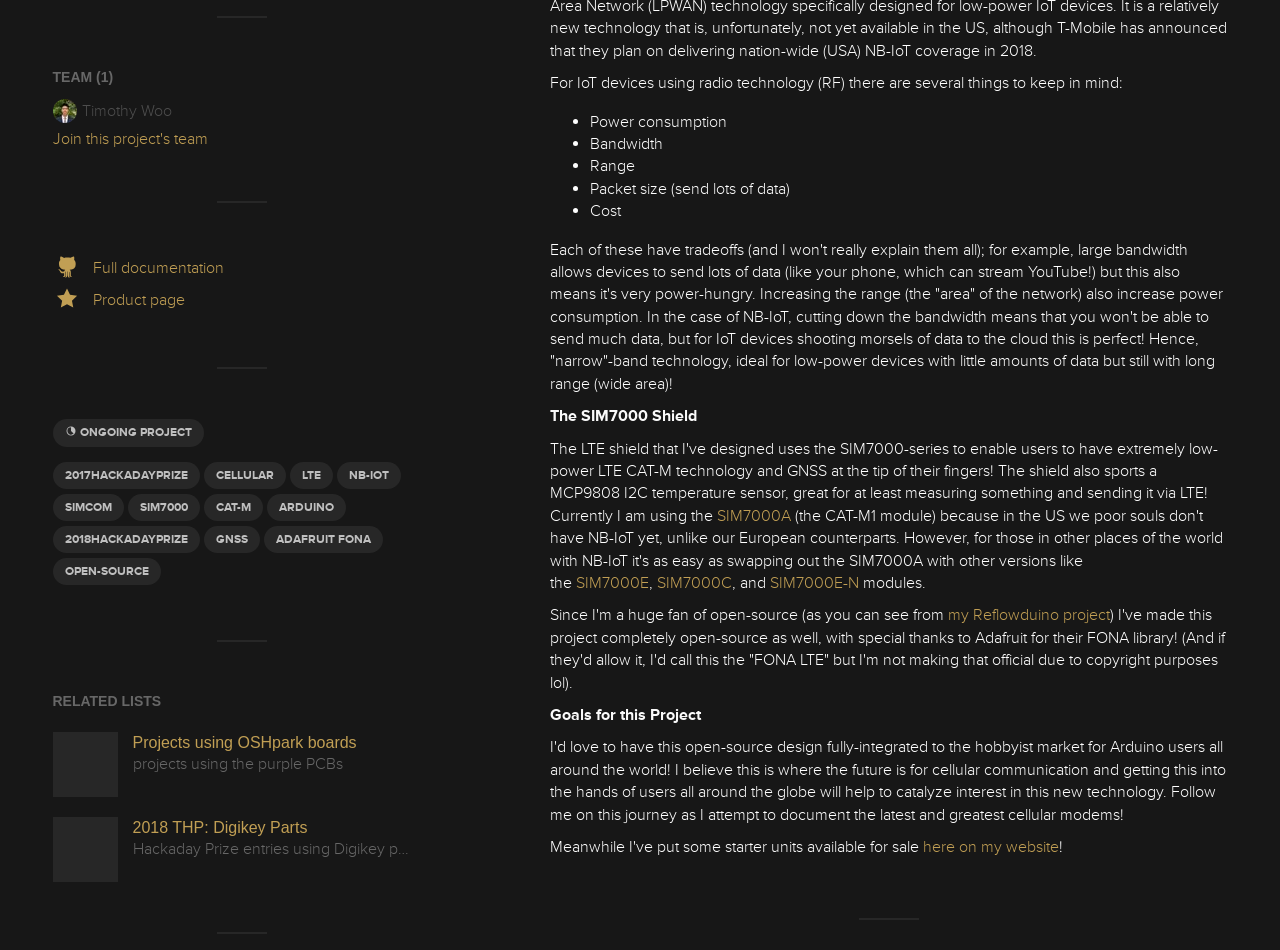Refer to the image and provide an in-depth answer to the question: 
What is the name of the library used in the project?

The answer can be found by reading the text that mentions the author's thanks to Adafruit for their FONA library, which is used in the project.